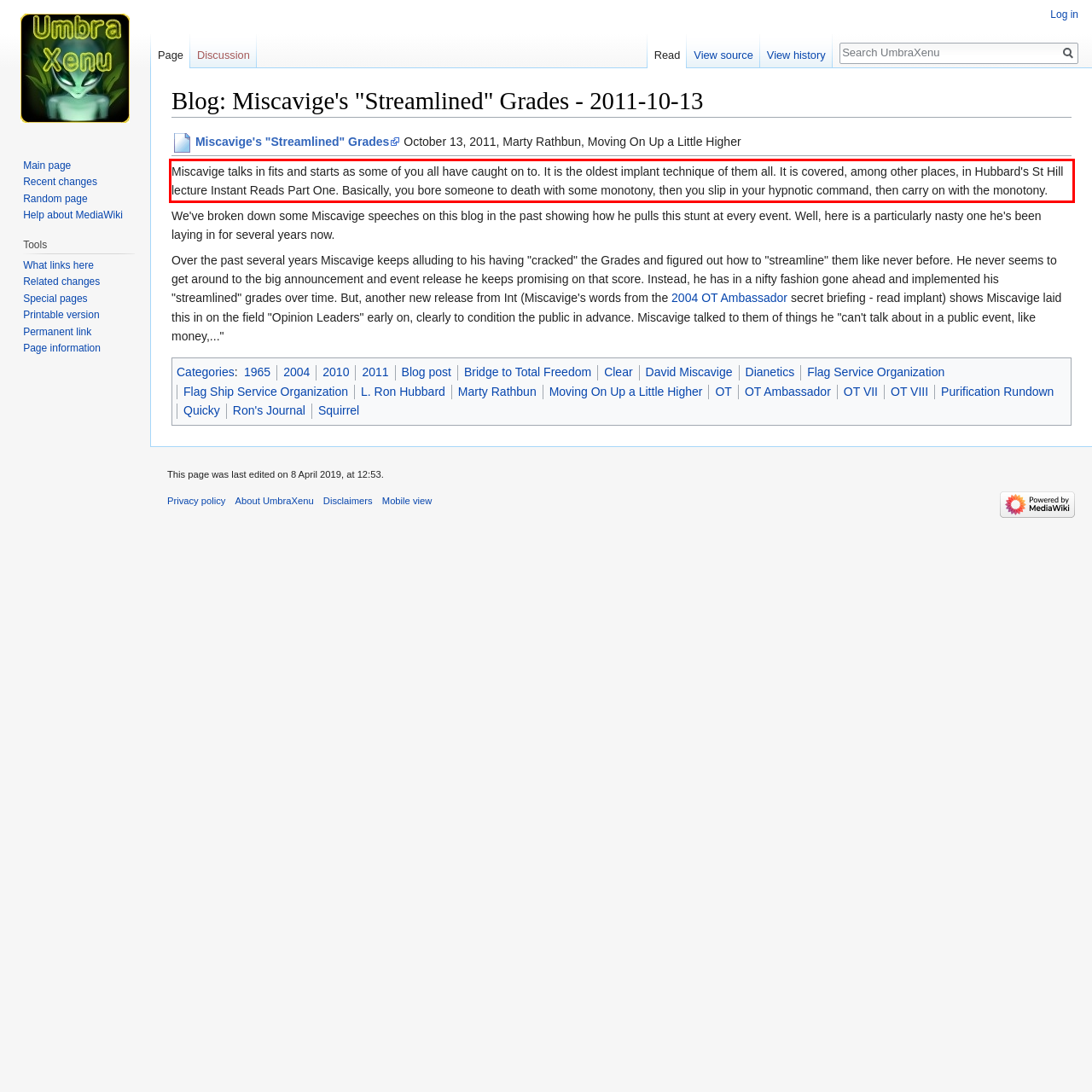Examine the webpage screenshot and use OCR to obtain the text inside the red bounding box.

Miscavige talks in fits and starts as some of you all have caught on to. It is the oldest implant technique of them all. It is covered, among other places, in Hubbard's St Hill lecture Instant Reads Part One. Basically, you bore someone to death with some monotony, then you slip in your hypnotic command, then carry on with the monotony.